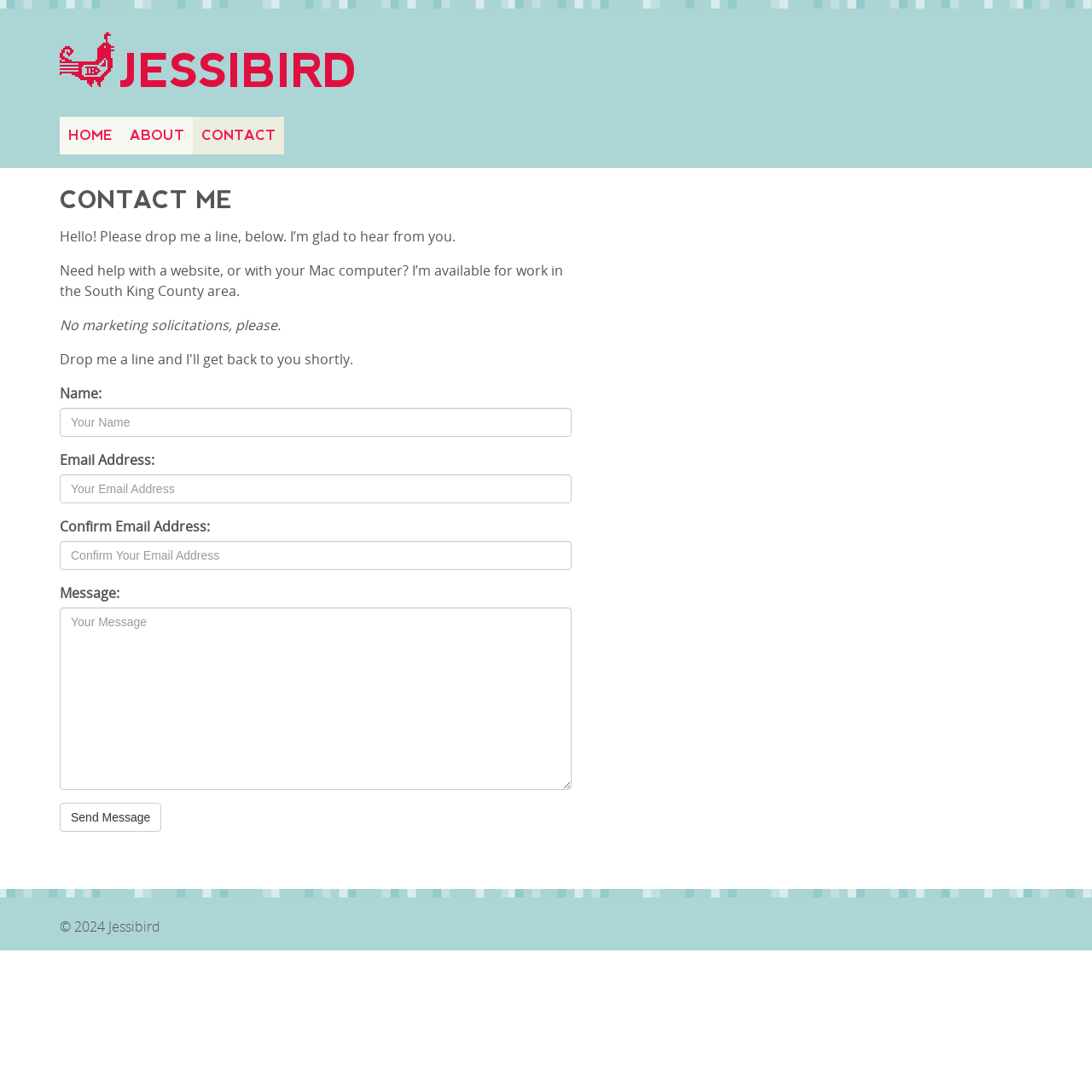Determine the bounding box coordinates of the area to click in order to meet this instruction: "Learn about Ólafur Elíasson's art".

None